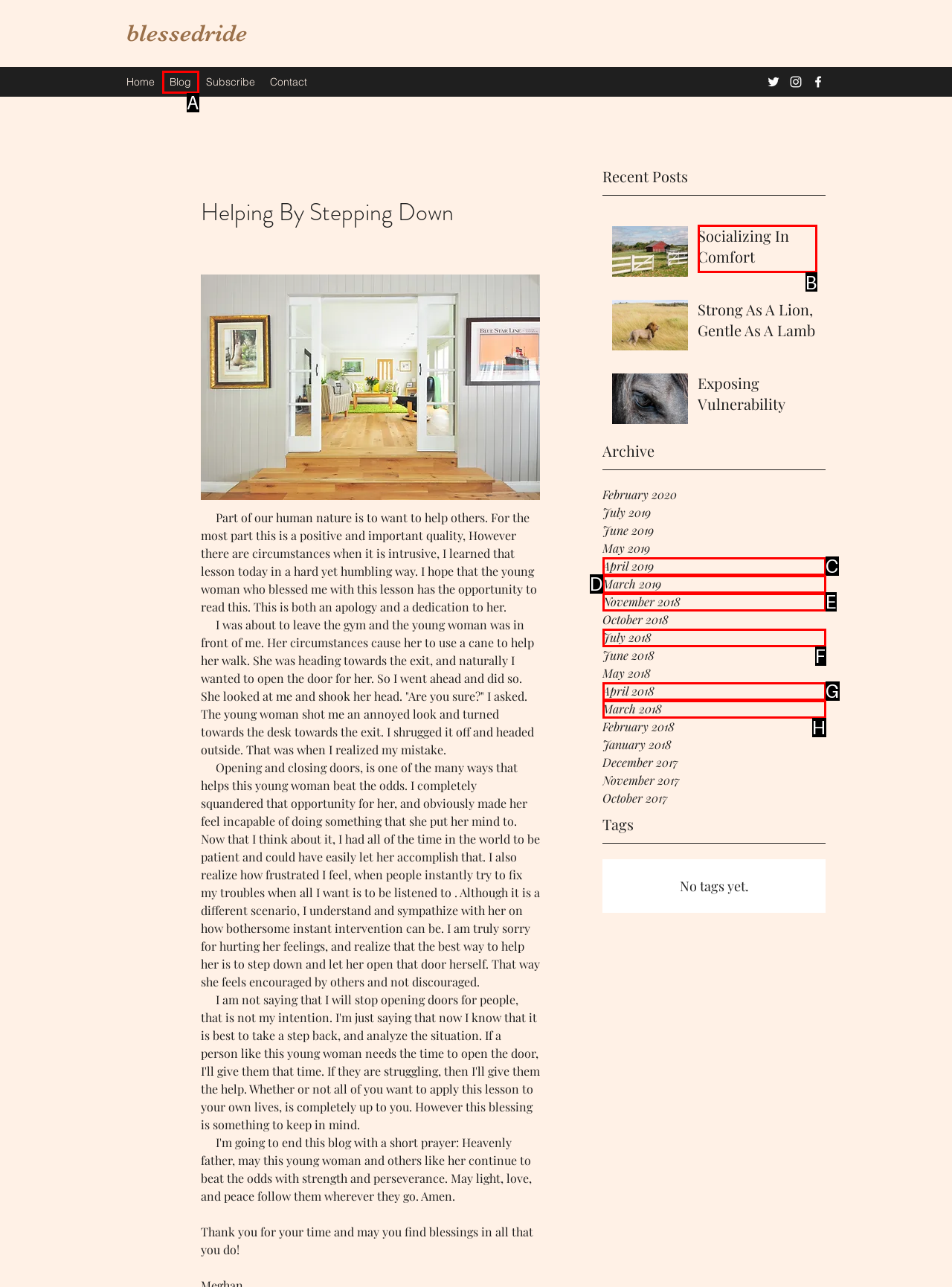Identify the appropriate lettered option to execute the following task: Read the post 'Socializing In Comfort'
Respond with the letter of the selected choice.

B